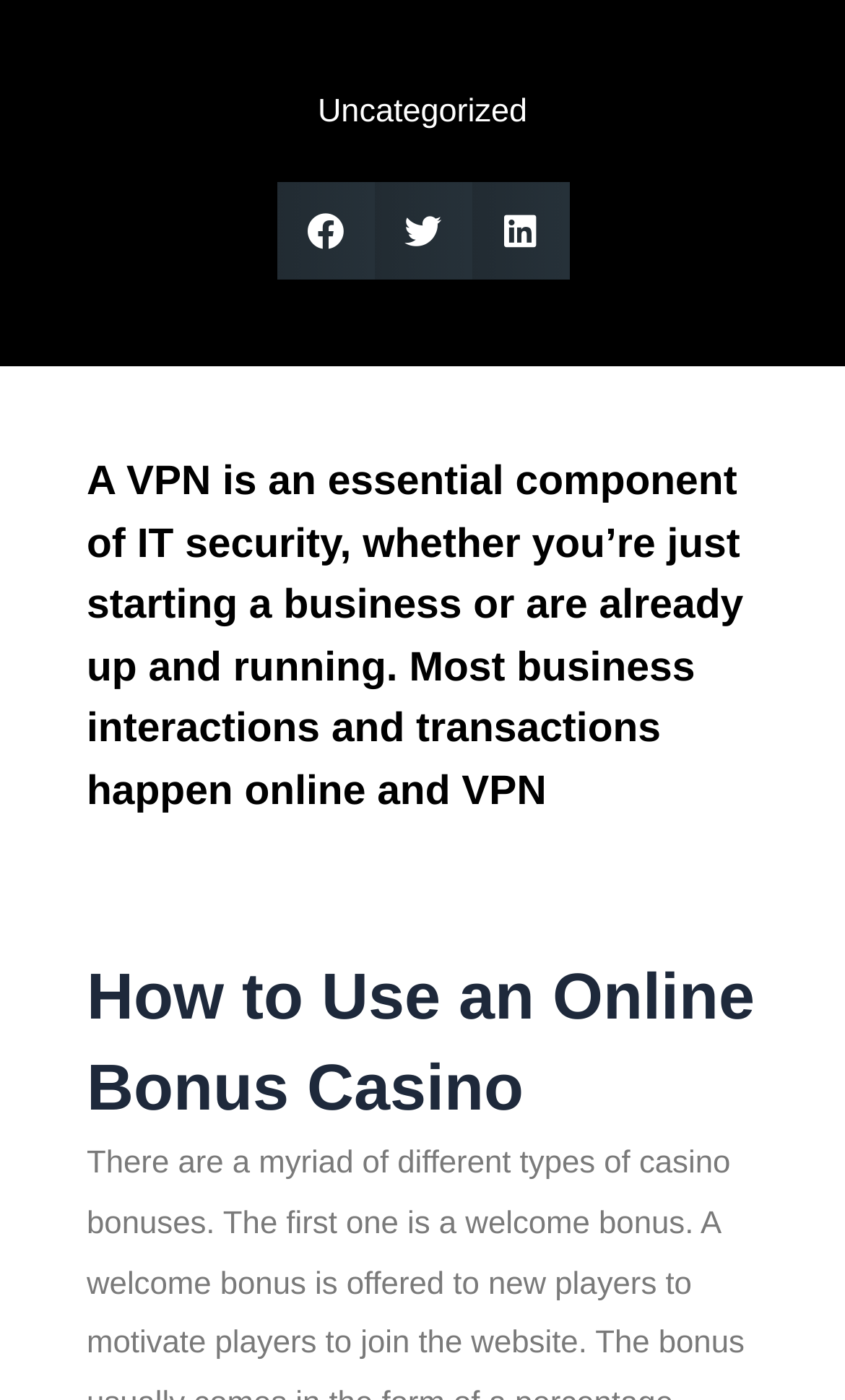Given the element description: "Uncategorized", predict the bounding box coordinates of the UI element it refers to, using four float numbers between 0 and 1, i.e., [left, top, right, bottom].

[0.376, 0.067, 0.624, 0.093]